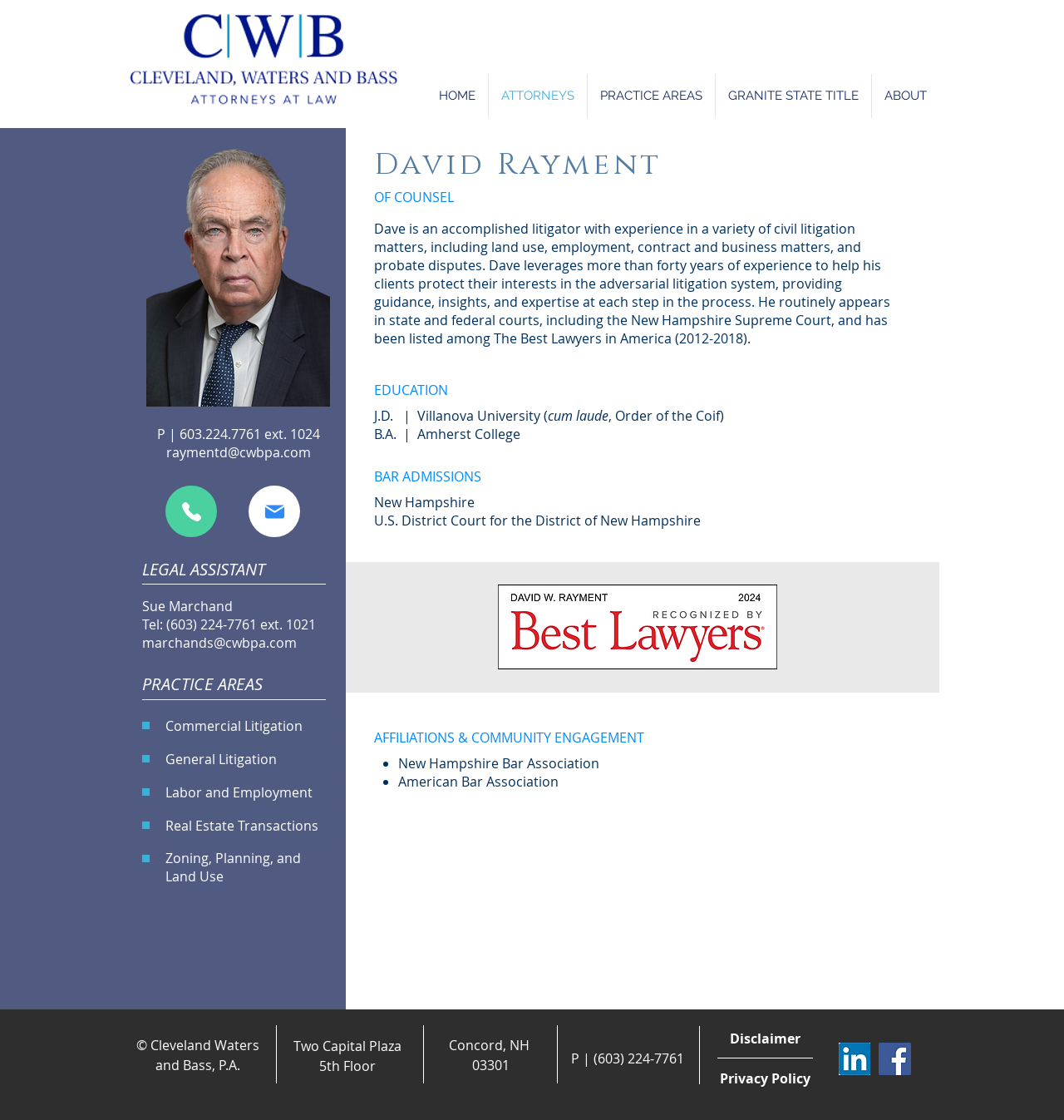Identify the bounding box for the described UI element: "General Litigation".

[0.153, 0.663, 0.317, 0.693]